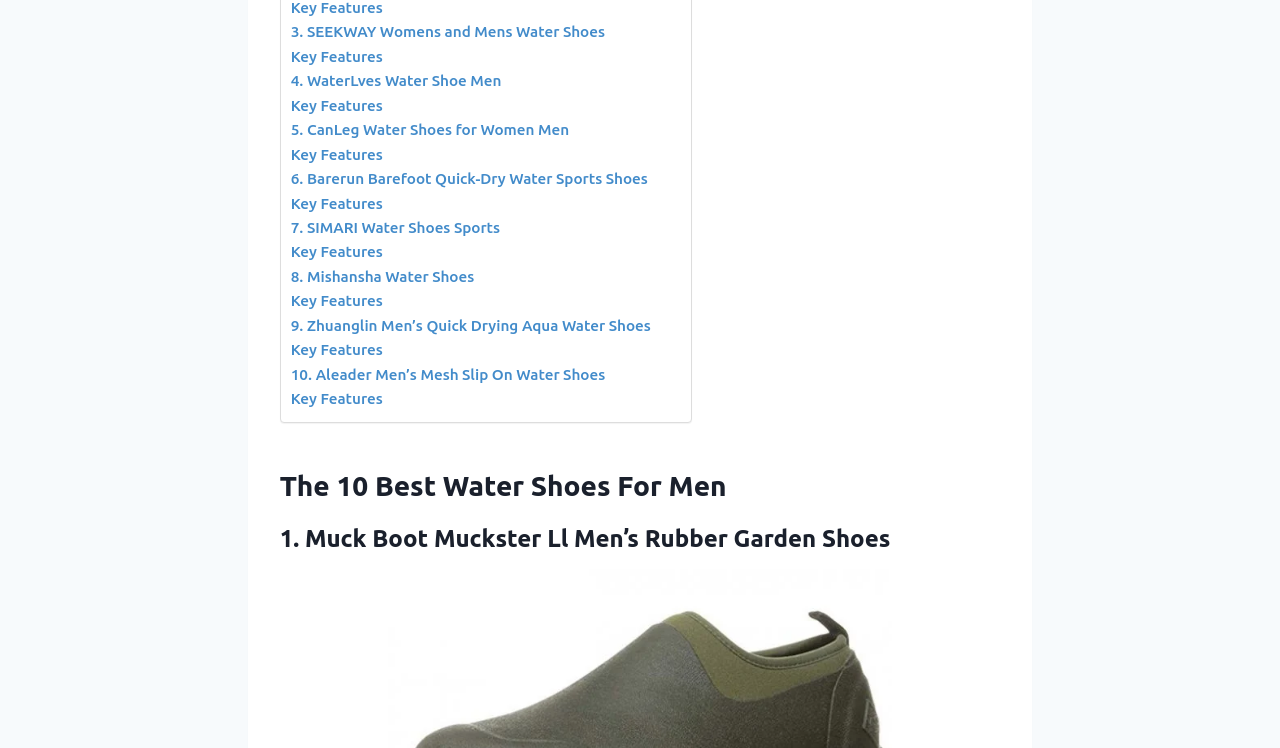Can you find the bounding box coordinates for the UI element given this description: "Daily digest"? Provide the coordinates as four float numbers between 0 and 1: [left, top, right, bottom].

None